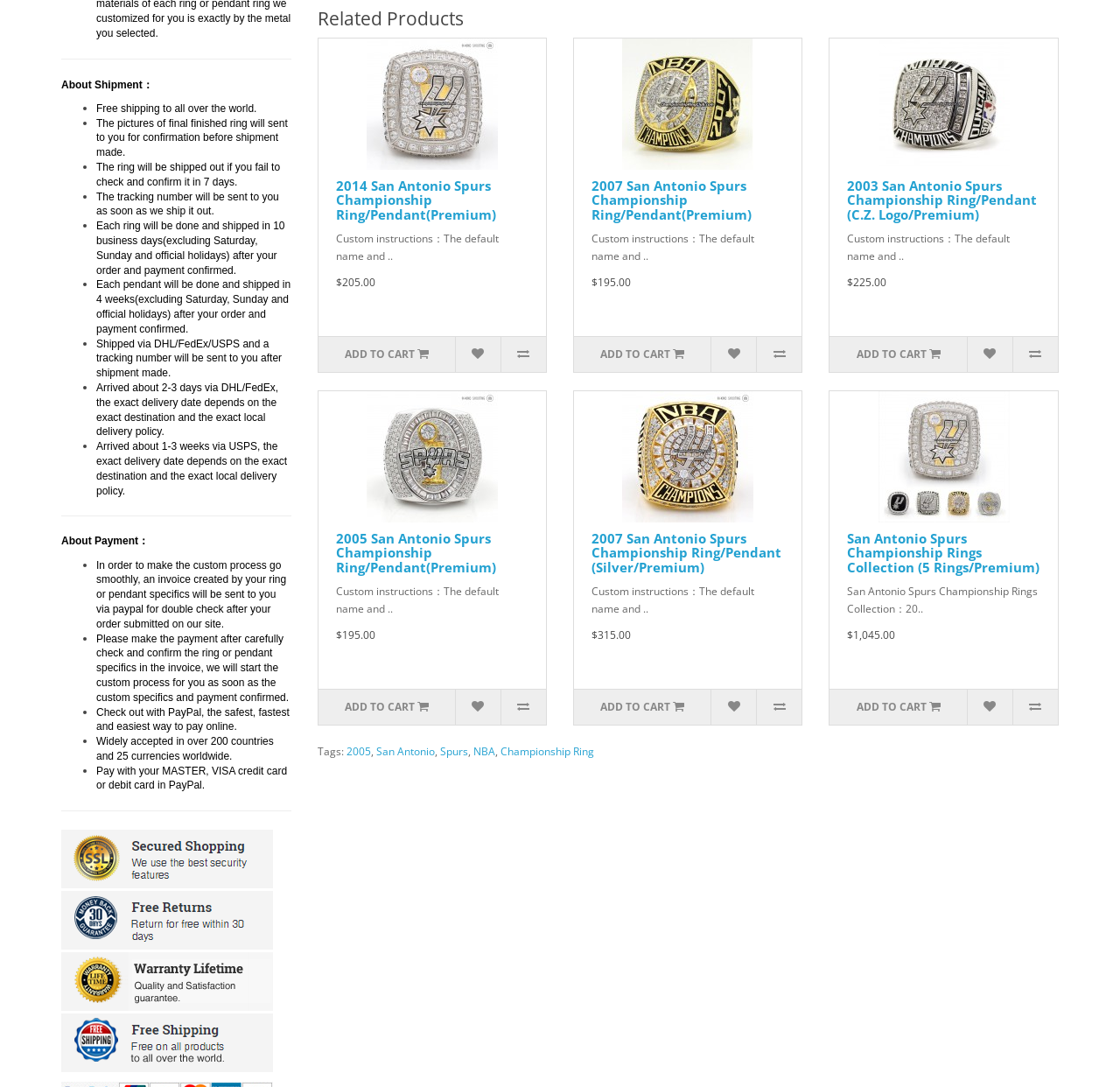Please identify the bounding box coordinates of the element's region that I should click in order to complete the following instruction: "Check out with PayPal". The bounding box coordinates consist of four float numbers between 0 and 1, i.e., [left, top, right, bottom].

[0.086, 0.649, 0.258, 0.674]